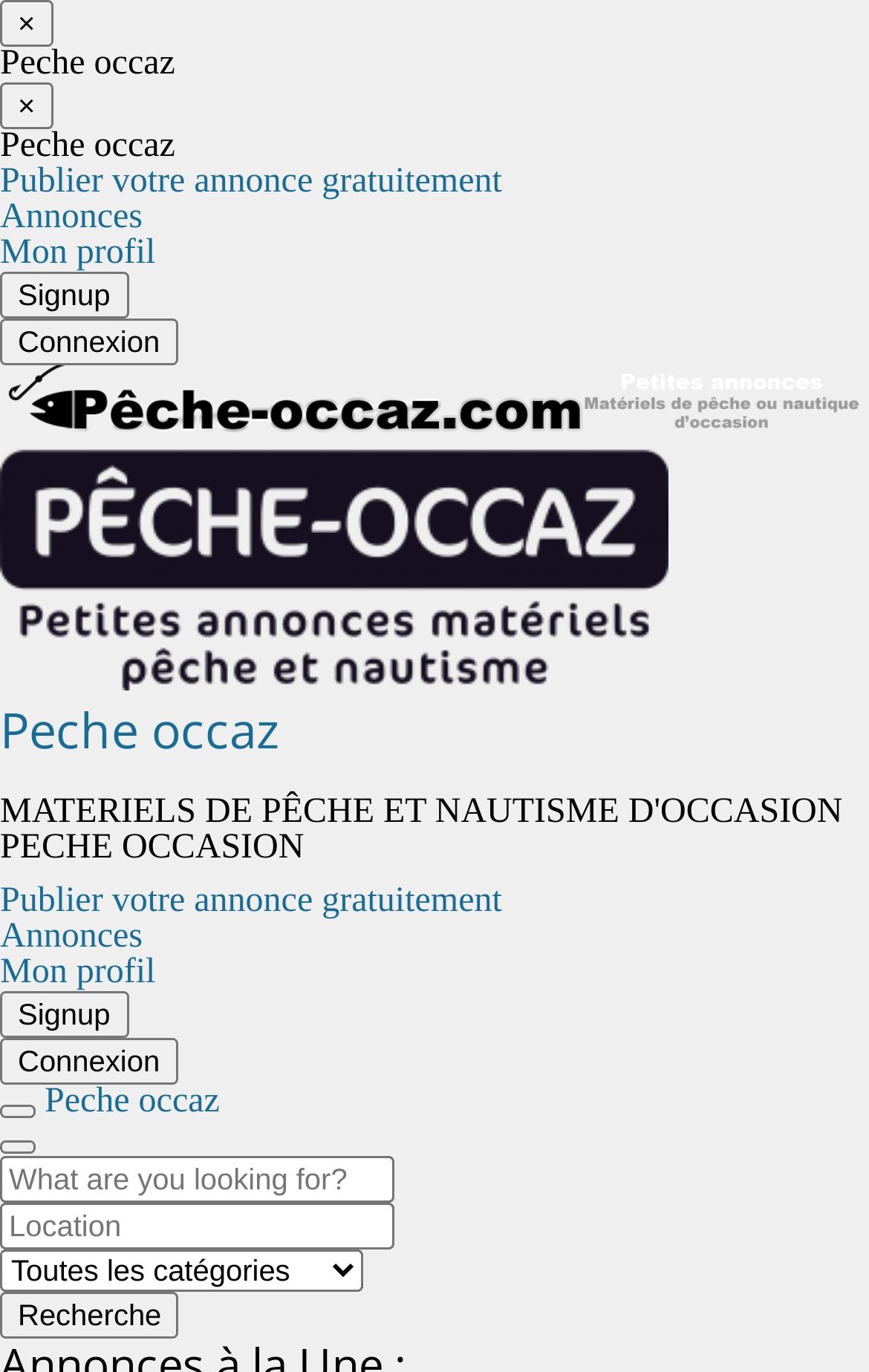How many login options are available?
Refer to the image and provide a thorough answer to the question.

I counted the number of login options by looking at the links and buttons on the webpage. I found two options: 'Connexion' and 'Signup'.